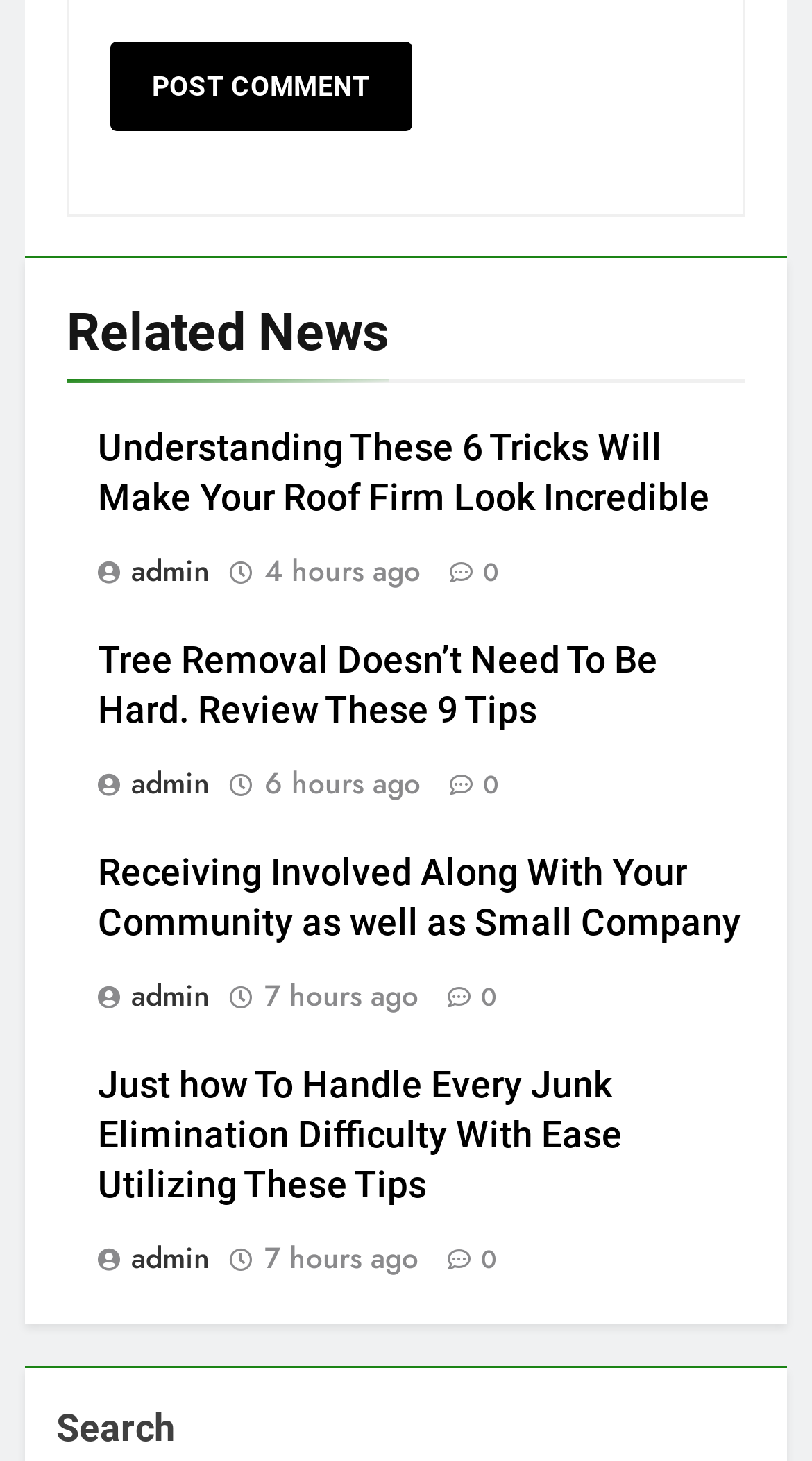Answer the question using only one word or a concise phrase: What is the topic of the first article?

Roof Firm